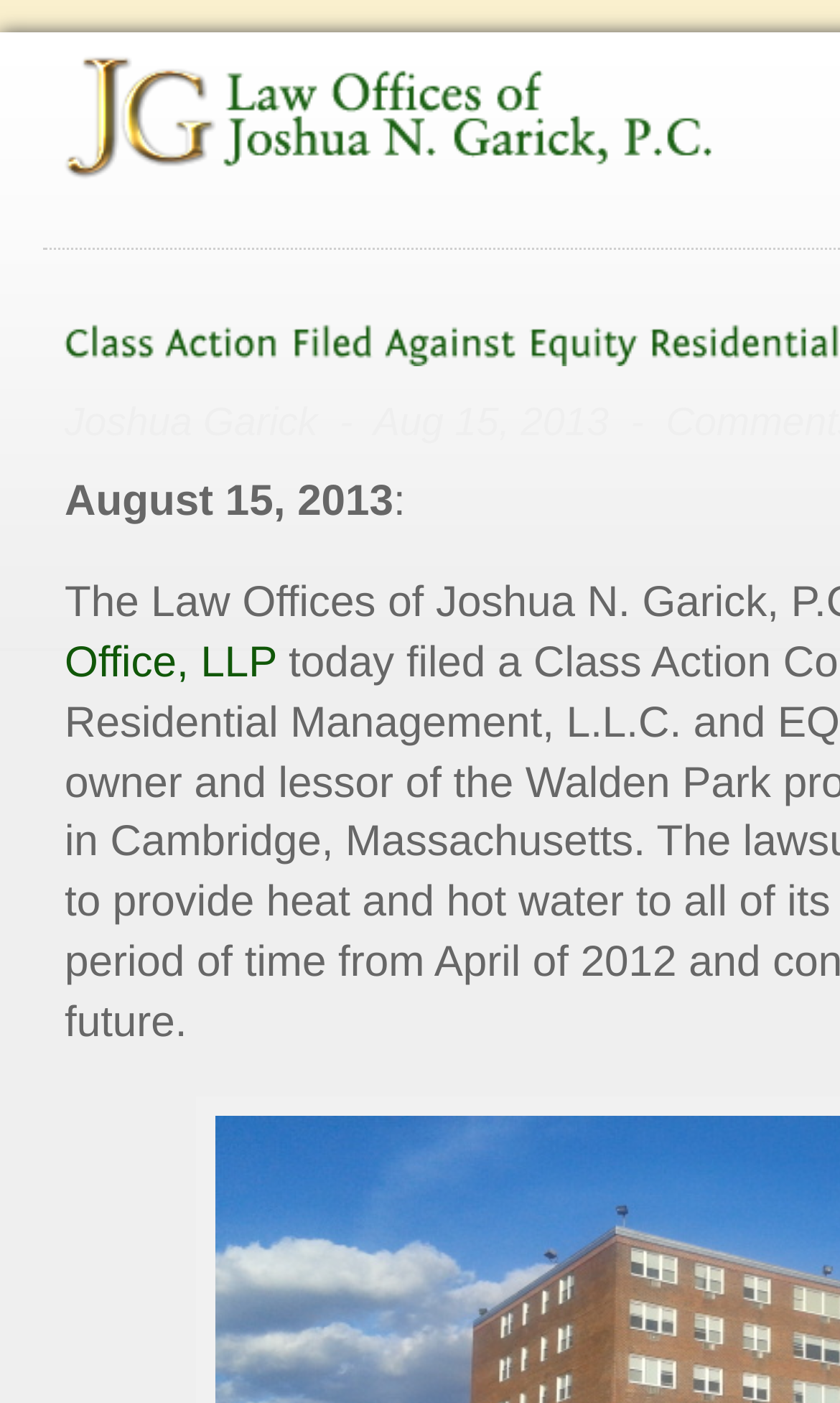Reply to the question below using a single word or brief phrase:
What is the format of the date in the article?

Month Day, Year